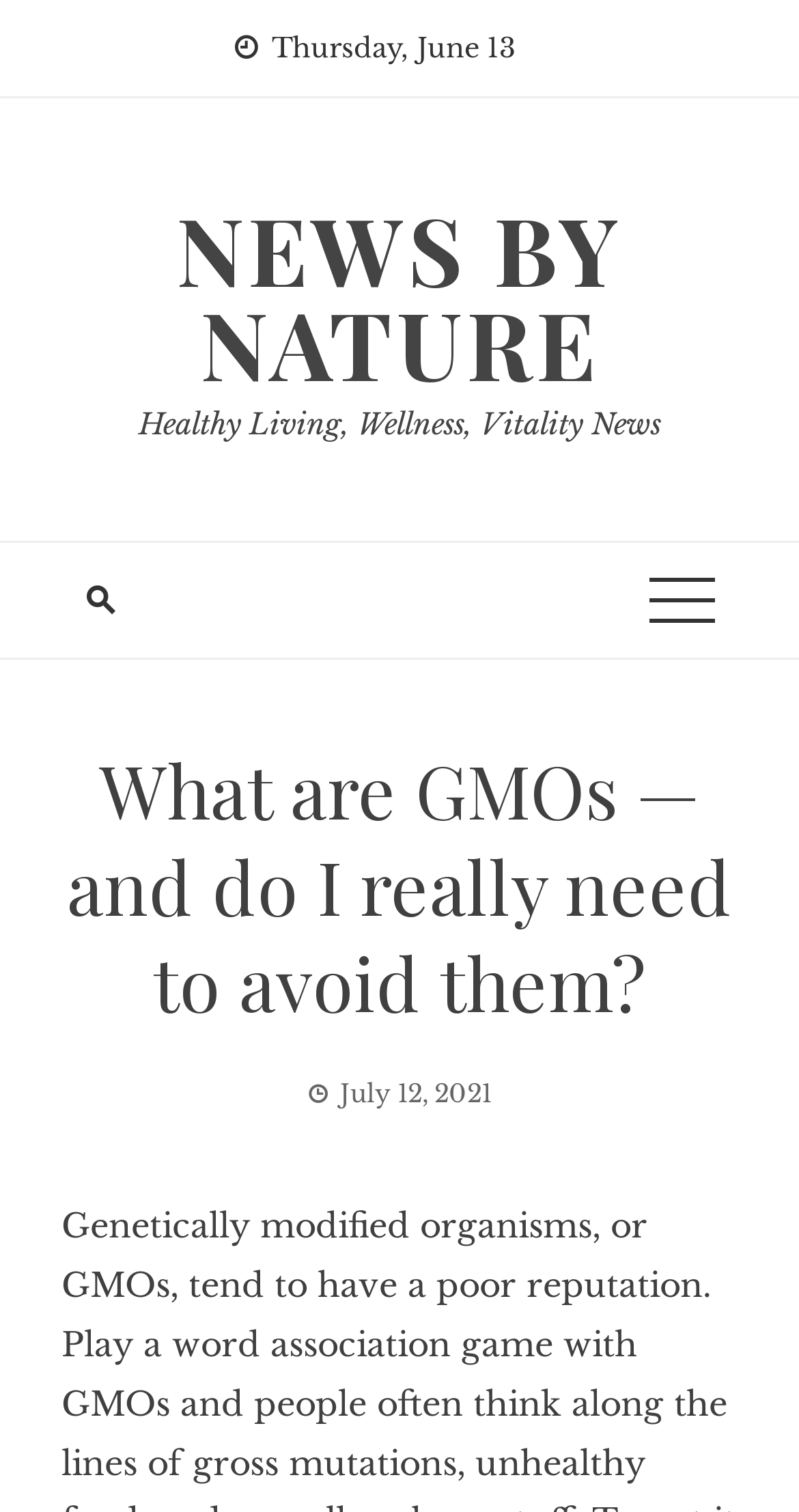Summarize the webpage with a detailed and informative caption.

The webpage appears to be a news article from "News by Nature" with a focus on healthy living and wellness. At the top left of the page, there is a date displayed as "Thursday, June 13". Below this, there are three links: "NEWS BY NATURE" on the left, "Healthy Living, Wellness, Vitality News" in the center, and a Facebook icon on the right. 

On the top right side of the page, there is another link with no text. The main heading of the article, "What are GMOs — and do I really need to avoid them?", is prominently displayed in the middle of the page. Below the heading, there is a timestamp indicating the article was published on "July 12, 2021".